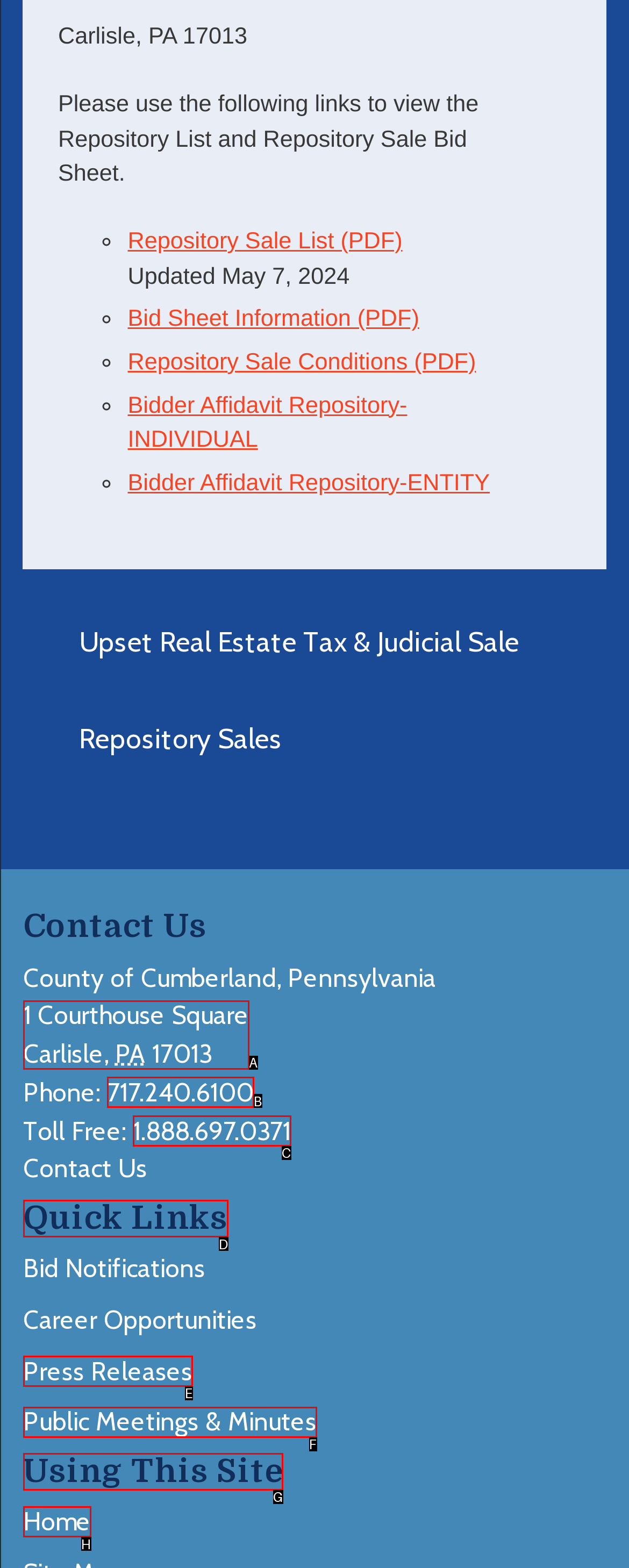Select the correct option based on the description: Home
Answer directly with the option’s letter.

H